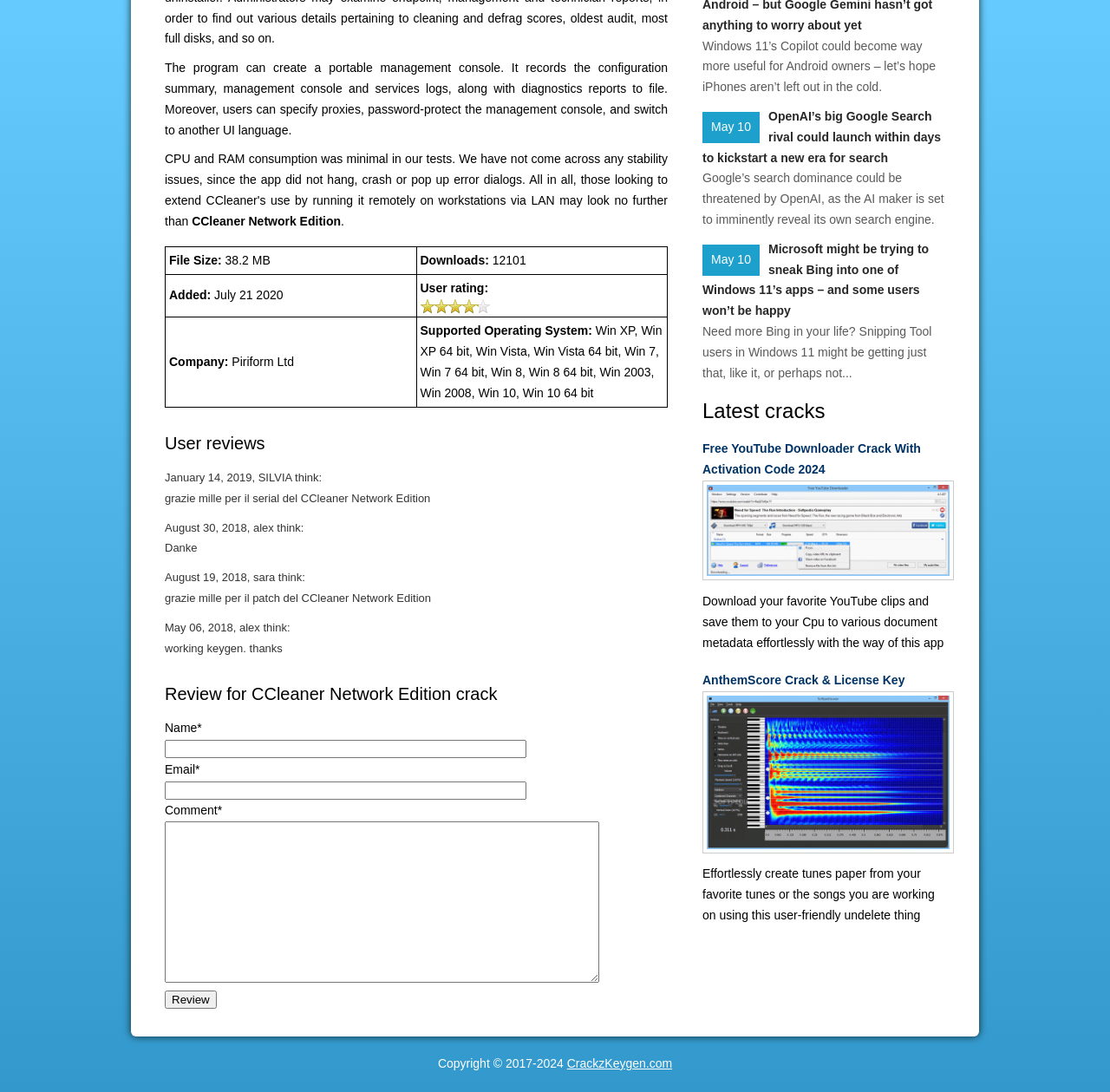Provide your answer in one word or a succinct phrase for the question: 
How many user reviews are displayed?

5